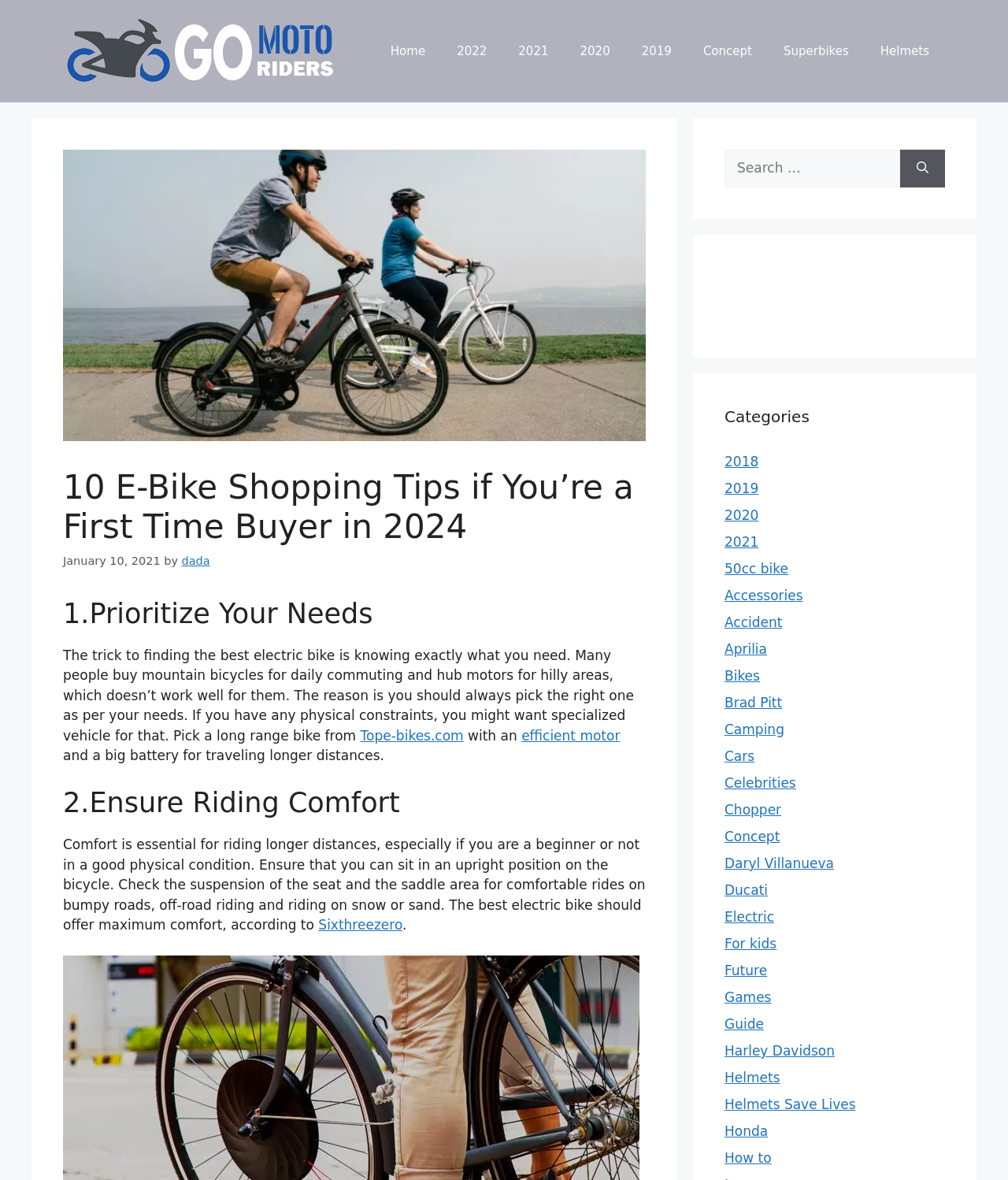What is the purpose of the search box?
Relying on the image, give a concise answer in one word or a brief phrase.

To search the website